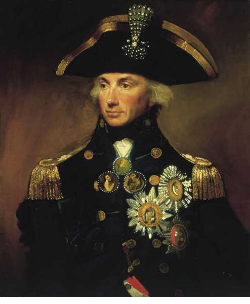Where is the original piece displayed?
Using the image, provide a concise answer in one word or a short phrase.

National Maritime Museum in Greenwich